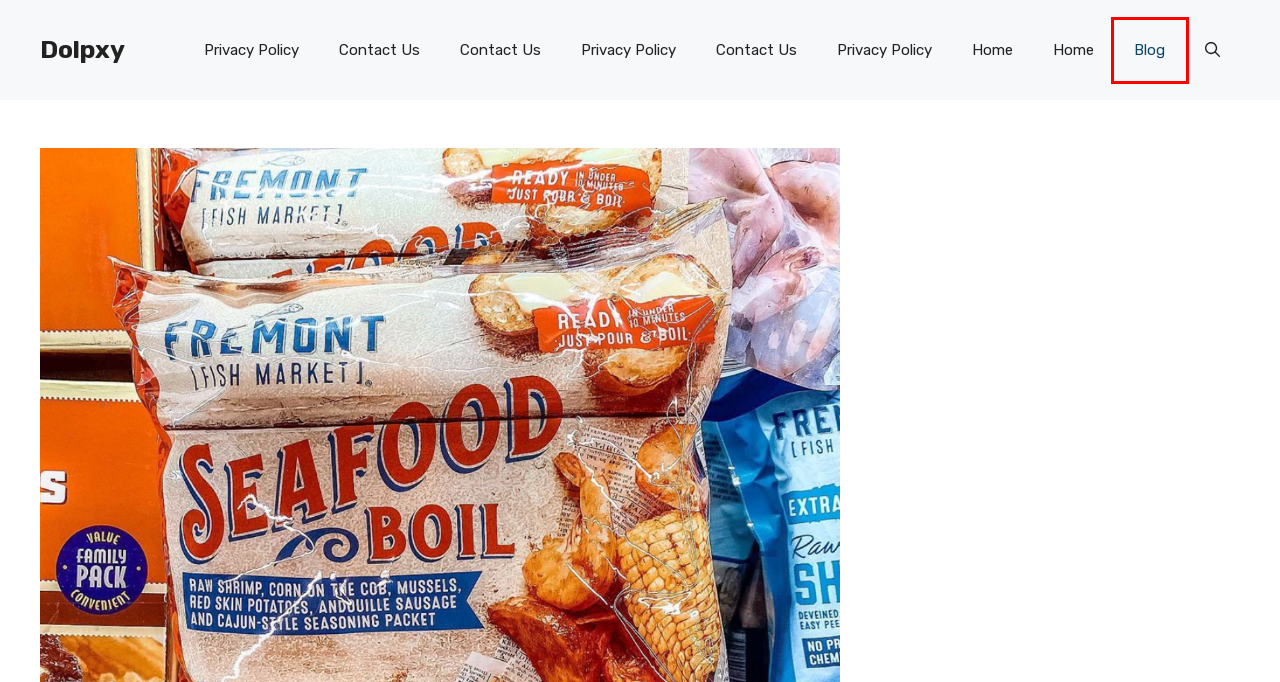Observe the provided screenshot of a webpage with a red bounding box around a specific UI element. Choose the webpage description that best fits the new webpage after you click on the highlighted element. These are your options:
A. Contact Us - Dolpxy
B. What does a vasectomy do to a man?
C. Home - Dolpxy
D. Privacy Policy - Dolpxy
E. Dolpxy - Knowledge Encyclopedia
F. Health - Dolpxy
G. What are ECG electrodes?
H. Blog - Dolpxy

H